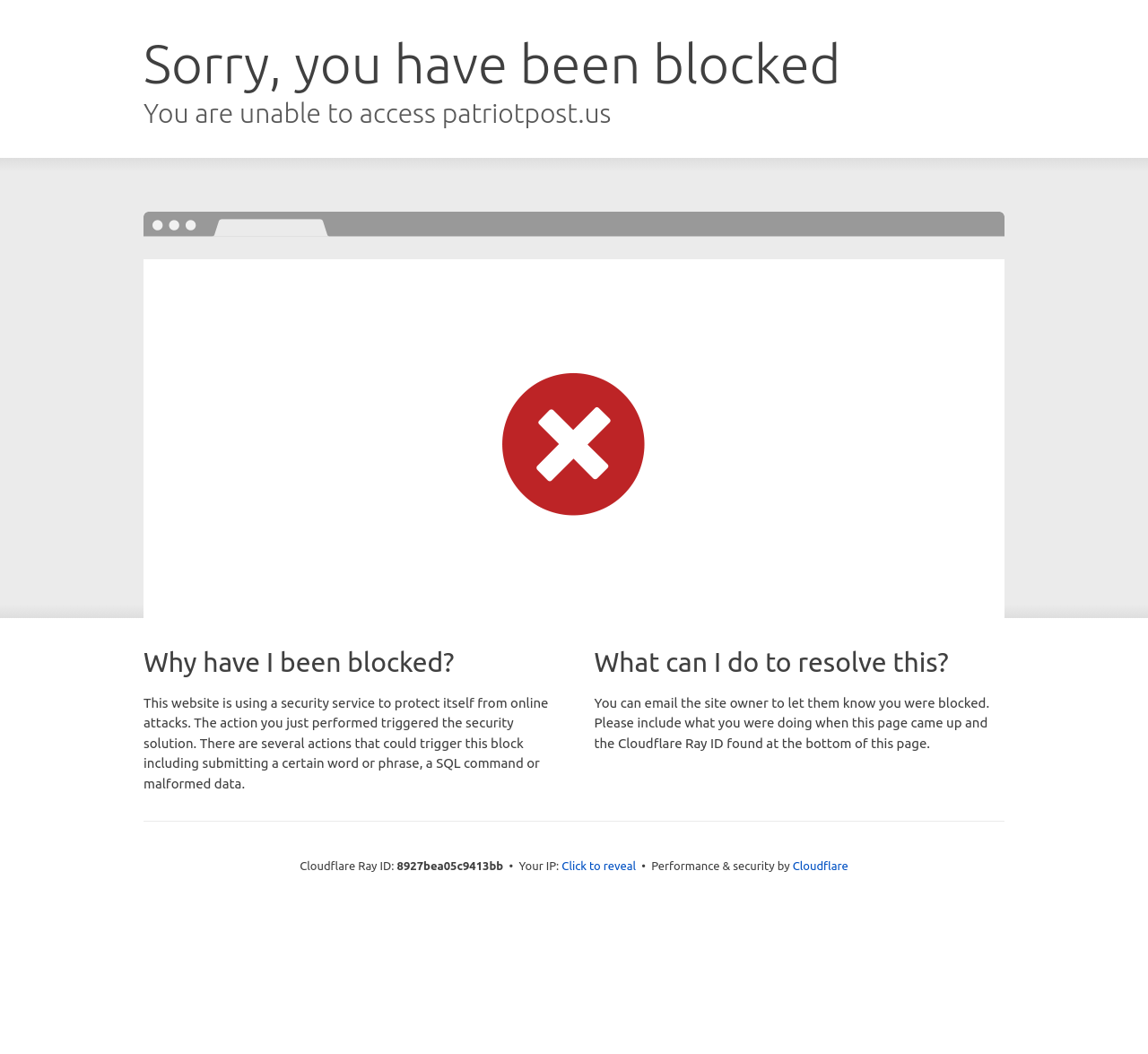Write an extensive caption that covers every aspect of the webpage.

The webpage is a Cloudflare error page, indicating that the user's access to a website has been blocked. At the top of the page, there are two headings: "Sorry, you have been blocked" and "You are unable to access patriotpost.us". 

Below these headings, there are two sections. The first section, located on the left side of the page, explains why the user has been blocked. It includes a heading "Why have I been blocked?" and a paragraph of text describing the security service used to protect the website from online attacks. 

The second section, located on the right side of the page, provides instructions on how to resolve the issue. It includes a heading "What can I do to resolve this?" and a paragraph of text suggesting that the user email the site owner to report the block. 

At the bottom of the page, there is a section displaying technical information, including the Cloudflare Ray ID, the user's IP address, and a button to reveal the IP address. There is also a link to Cloudflare, indicating that the security service is provided by Cloudflare.